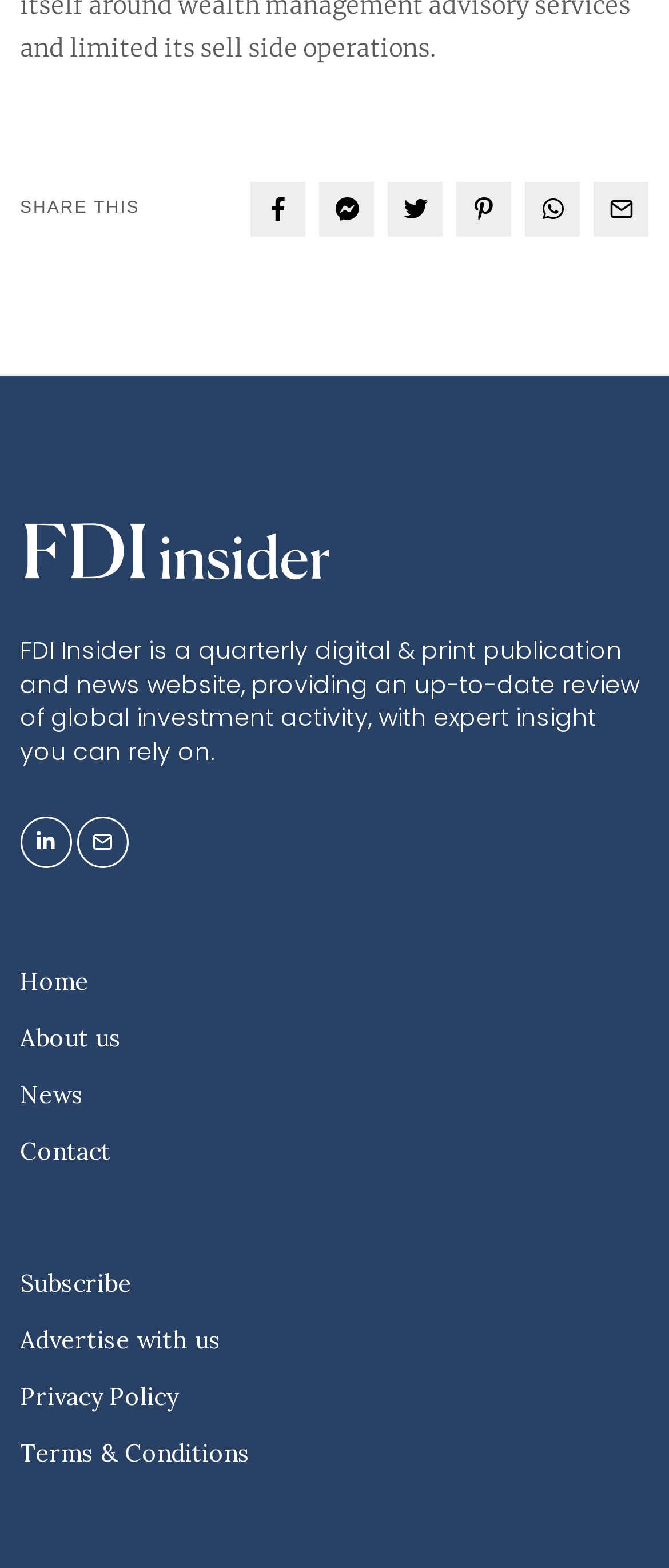Can you identify the bounding box coordinates of the clickable region needed to carry out this instruction: 'enter message'? The coordinates should be four float numbers within the range of 0 to 1, stated as [left, top, right, bottom].

None